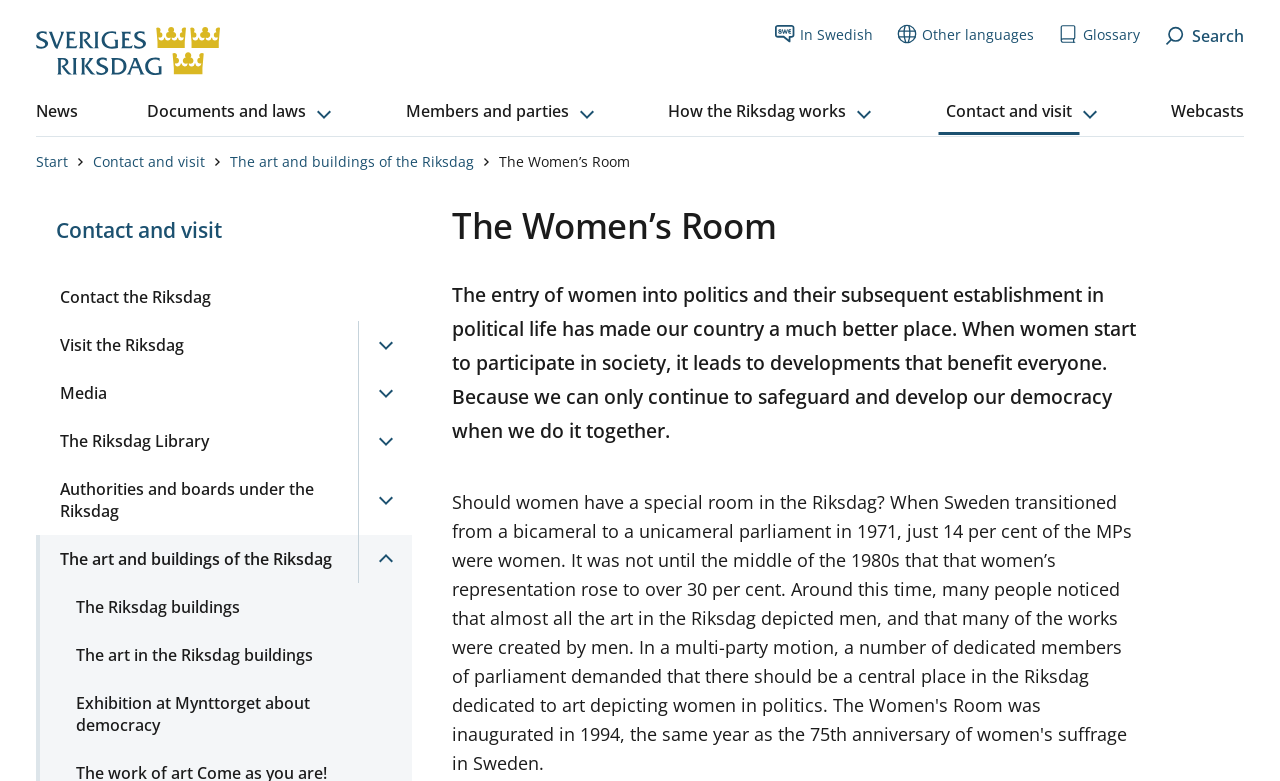Analyze the image and deliver a detailed answer to the question: What is the title of the current page?

The title of the current page is located at the top of the webpage, and it is a static text element with a bounding box coordinate of [0.39, 0.195, 0.492, 0.219]. It is also a heading element with a bounding box coordinate of [0.353, 0.263, 0.891, 0.314].